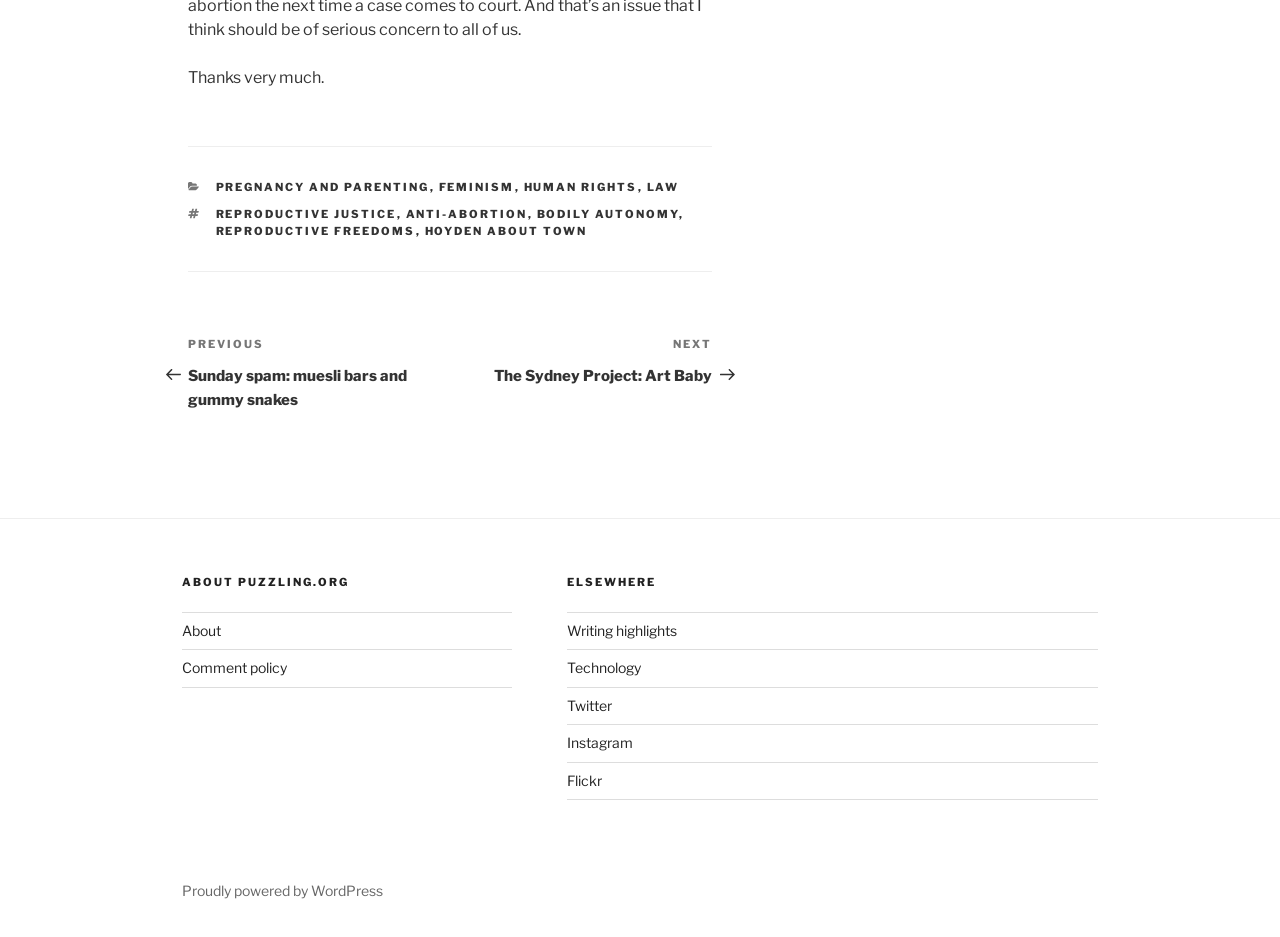Please provide a brief answer to the question using only one word or phrase: 
What is the platform powering the website?

WordPress